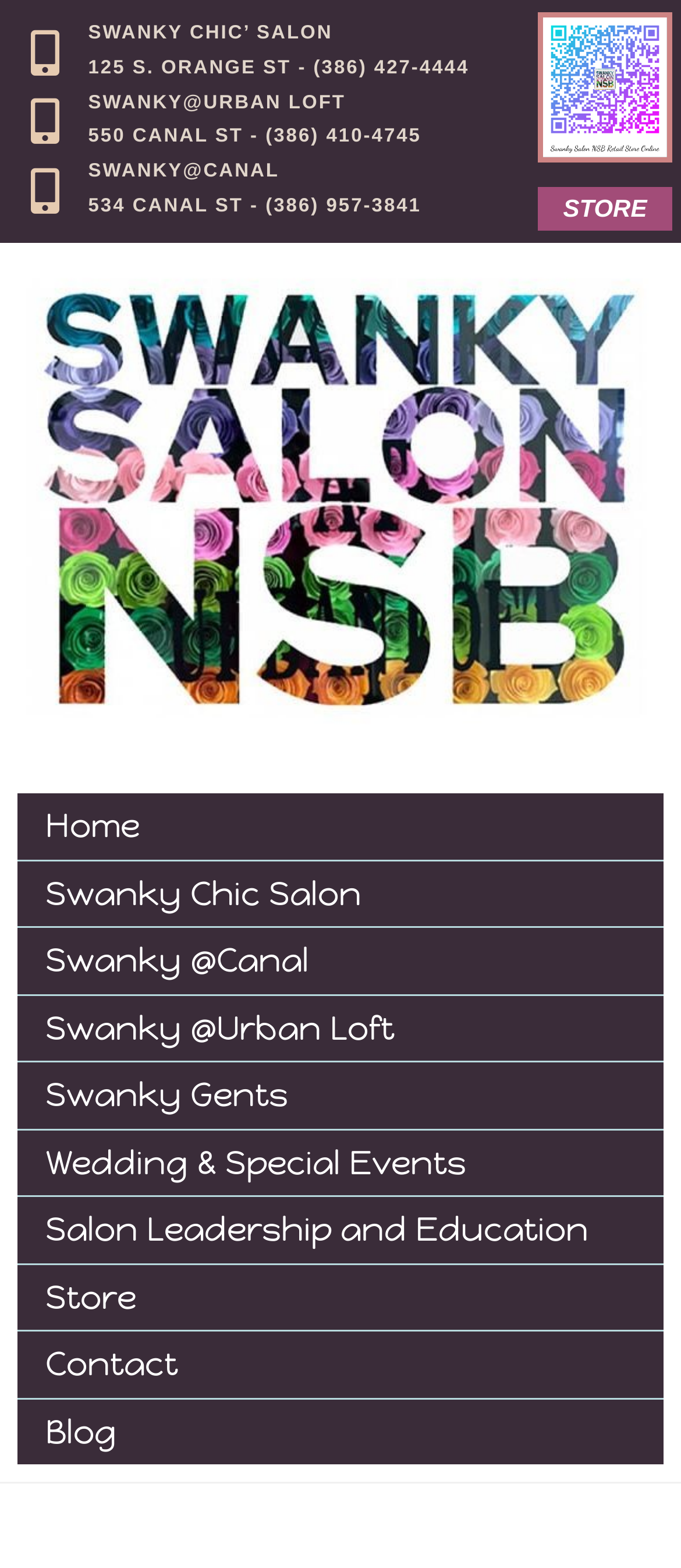Generate an in-depth caption that captures all aspects of the webpage.

The webpage appears to be about a salon and spa, specifically Swanky Salon and Spa in New Smyrna Beach. At the top of the page, there are three links to different locations of the salon, with their addresses and phone numbers. These links are positioned horizontally, with the first one at the top left, the second one below it, and the third one below the second.

Below these links, there is a large figure that takes up most of the width of the page, with a link and a figcaption inside it. The figcaption contains the text "STORE". This figure is likely an image related to the salon.

To the left of the figure, there is another link, which appears to be an image link, possibly a logo or a thumbnail of the salon. This link is positioned vertically, spanning from the top to the middle of the page.

The webpage seems to be setting the stage for discussing different types of manicures, as hinted by the meta description, but the content of the page is more focused on introducing the salon and its locations.